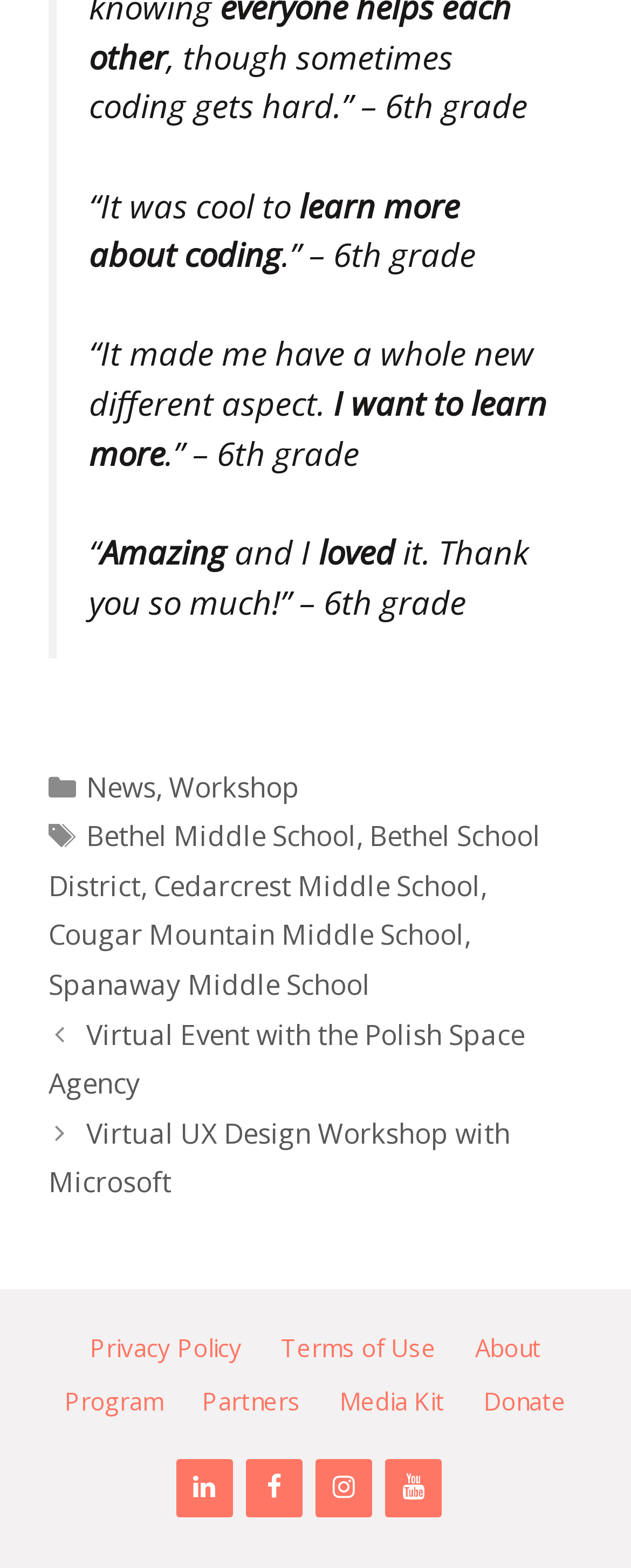What is the category of the post 'Virtual Event with the Polish Space Agency'?
Please provide a comprehensive answer based on the contents of the image.

The link 'Virtual Event with the Polish Space Agency' is listed under the category 'News', as indicated by the text 'Categories' and the link 'News' preceding it.